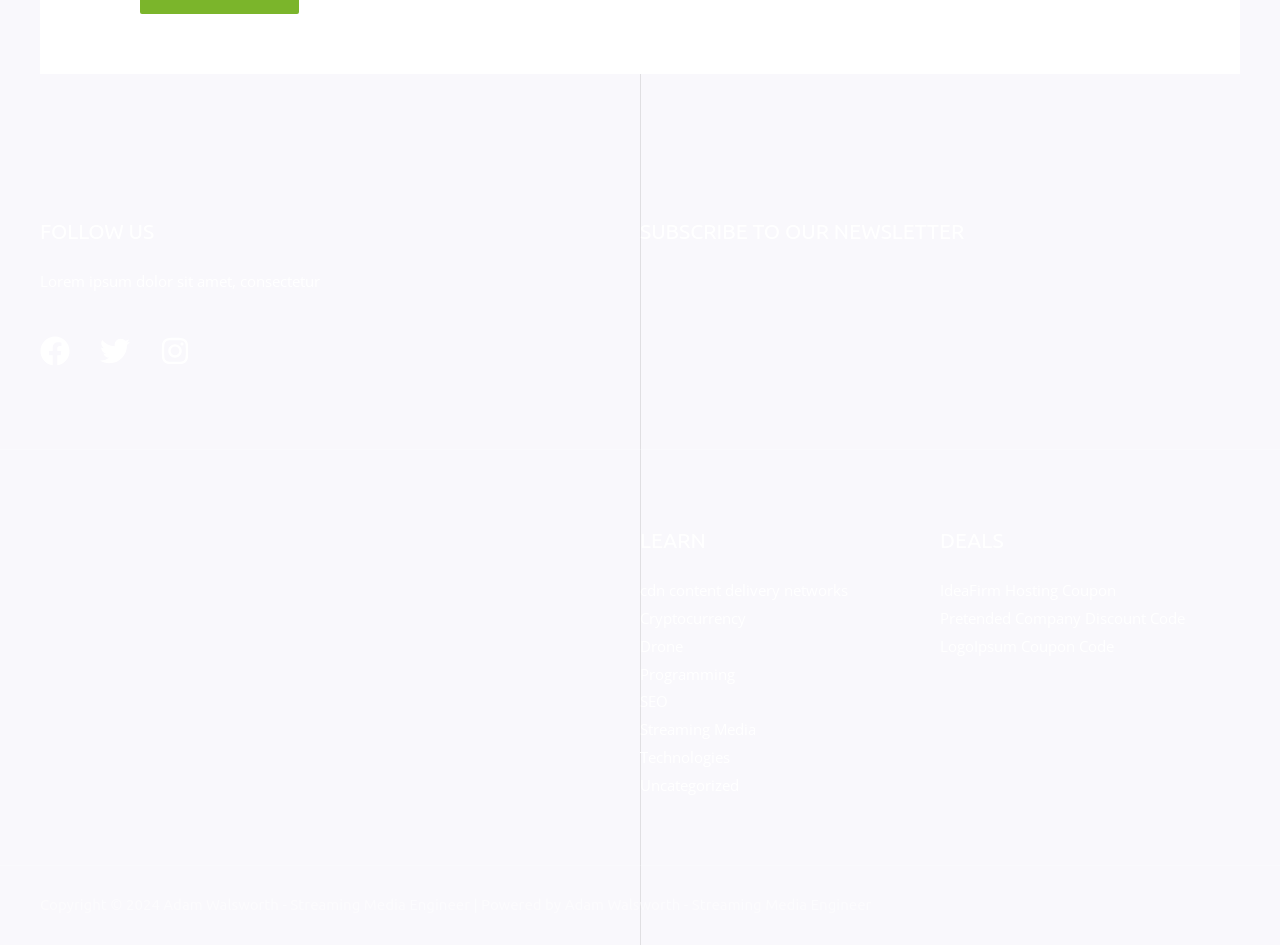Find the bounding box coordinates for the UI element whose description is: "Drone". The coordinates should be four float numbers between 0 and 1, in the format [left, top, right, bottom].

[0.5, 0.673, 0.534, 0.694]